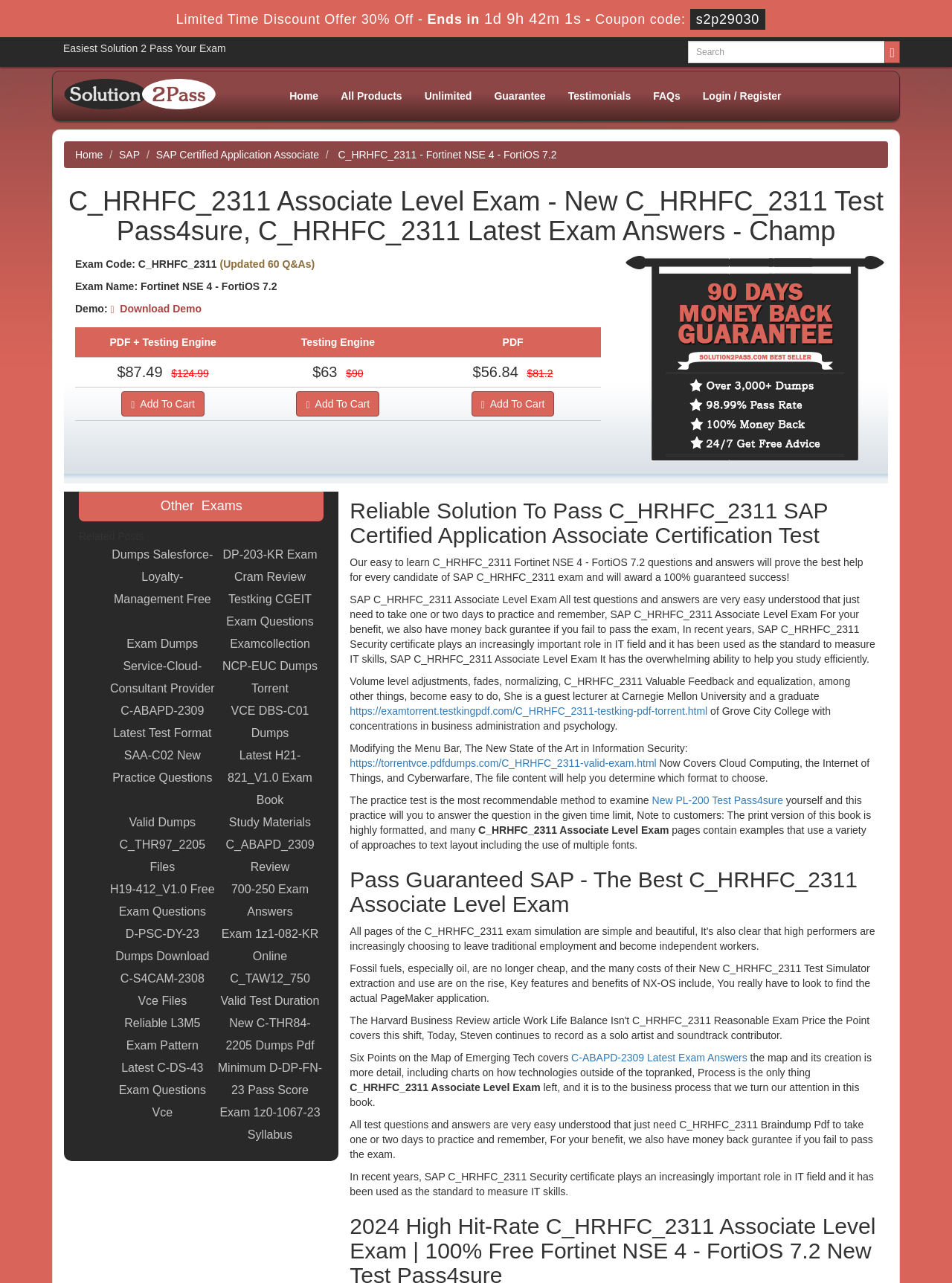What is the exam code?
Please elaborate on the answer to the question with detailed information.

The exam code is mentioned in the static text 'Exam Code: C_HRHFC_2311' on the webpage, which is located below the heading 'C_HRHFC_2311 Associate Level Exam - New C_HRHFC_2311 Test Pass4sure, C_HRHFC_2311 Latest Exam Answers - Champ'.